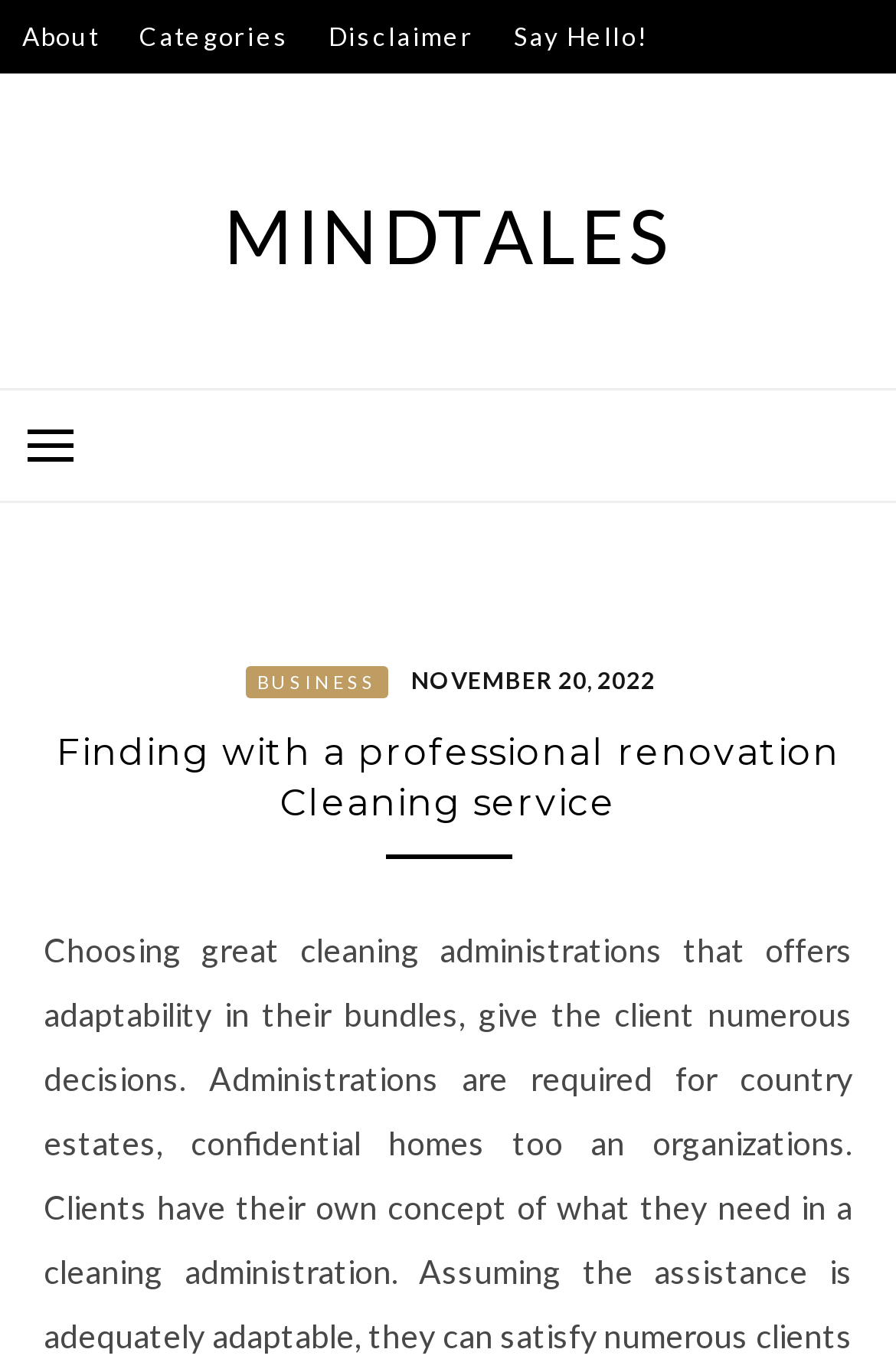Write a detailed summary of the webpage, including text, images, and layout.

The webpage is titled "Finding with a professional renovation Cleaning service – MindTales". At the top, there are four links aligned horizontally: "About", "Categories", "Disclaimer", and "Say Hello!". Below these links, a large heading "MINDTALES" is centered, with a smaller link "MINDTALES" inside it.

To the left of the "MINDTALES" heading, there is a button that controls the primary menu. When expanded, the primary menu displays a header with three links: "BUSINESS", "NOVEMBER 20, 2022", and a time element. Below the header, a heading "Finding with a professional renovation Cleaning service" is located.

Overall, the webpage has a simple and organized structure, with clear headings and concise text.